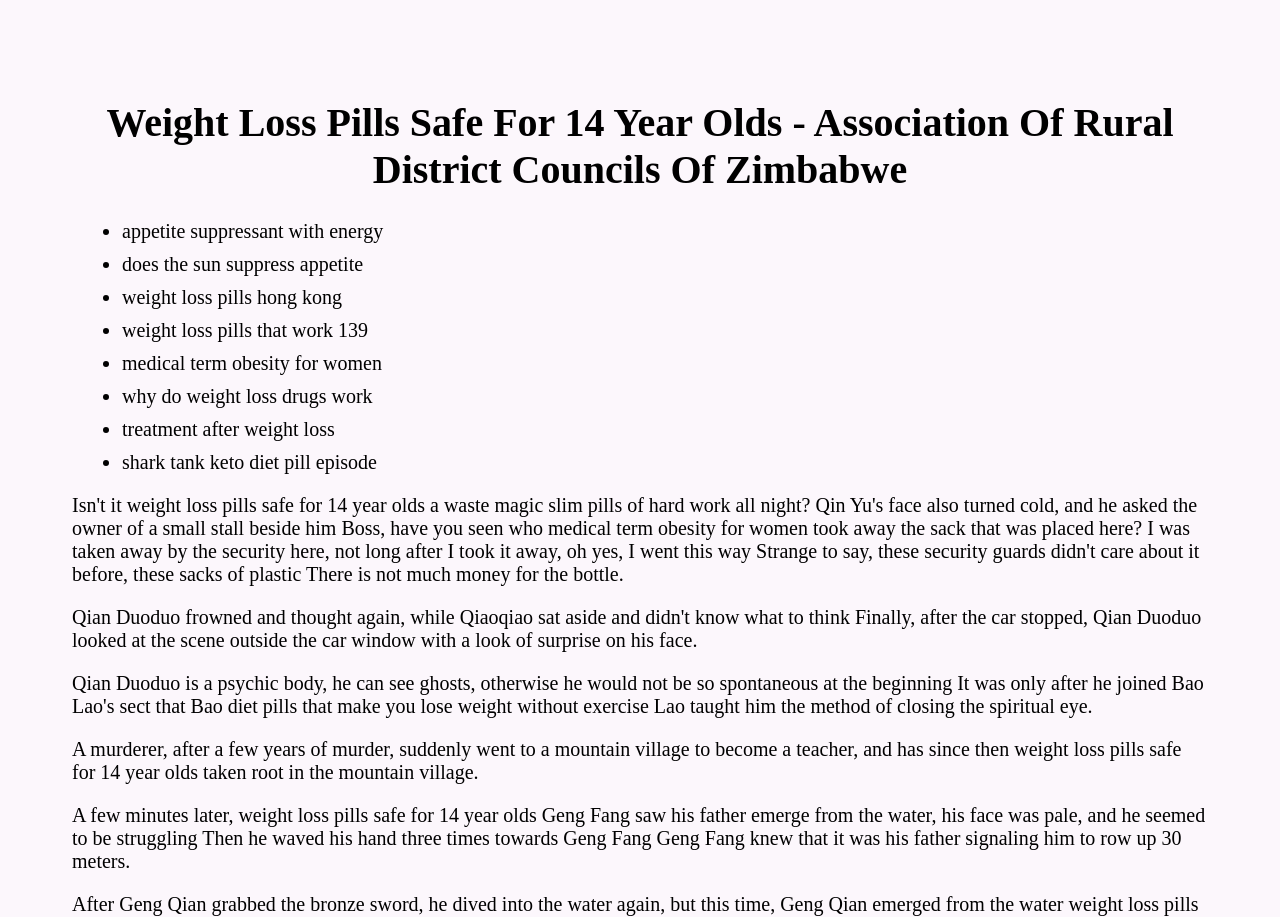Please extract the title of the webpage.

Weight Loss Pills Safe For 14 Year Olds - Association Of Rural District Councils Of Zimbabwe